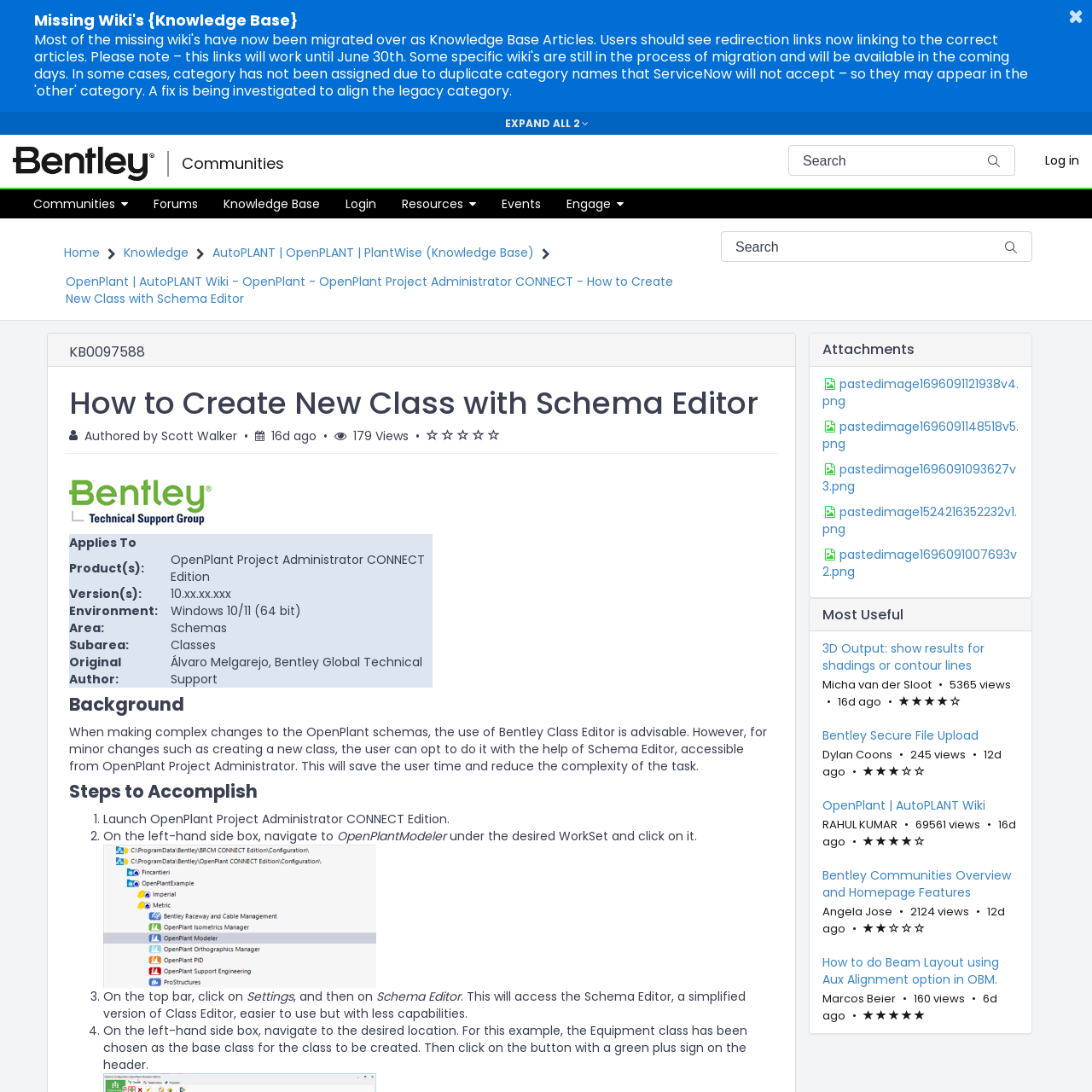Refer to the element description OpenPlant | AutoPLANT Wiki and identify the corresponding bounding box in the screenshot. Format the coordinates as (top-left x, top-left y, bottom-right x, bottom-right y) with values in the range of 0 to 1.

[0.753, 0.73, 0.933, 0.745]